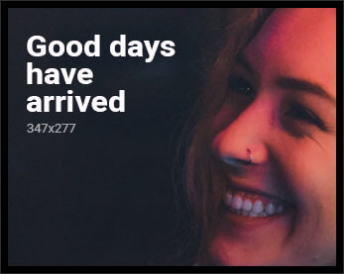Craft a descriptive caption that covers all aspects of the image.

The image features a cheerful individual with a bright smile, capturing a moment of joy and optimism. The text overlay reads "Good days have arrived," conveying a positive message that resonates with a sense of hope and new beginnings. The warm lighting enhances the vibrant atmosphere, emphasizing the person's joyful expression. This imagery encapsulates themes of happiness and the anticipation of brighter times ahead, making it a visually uplifting representation of positivity.